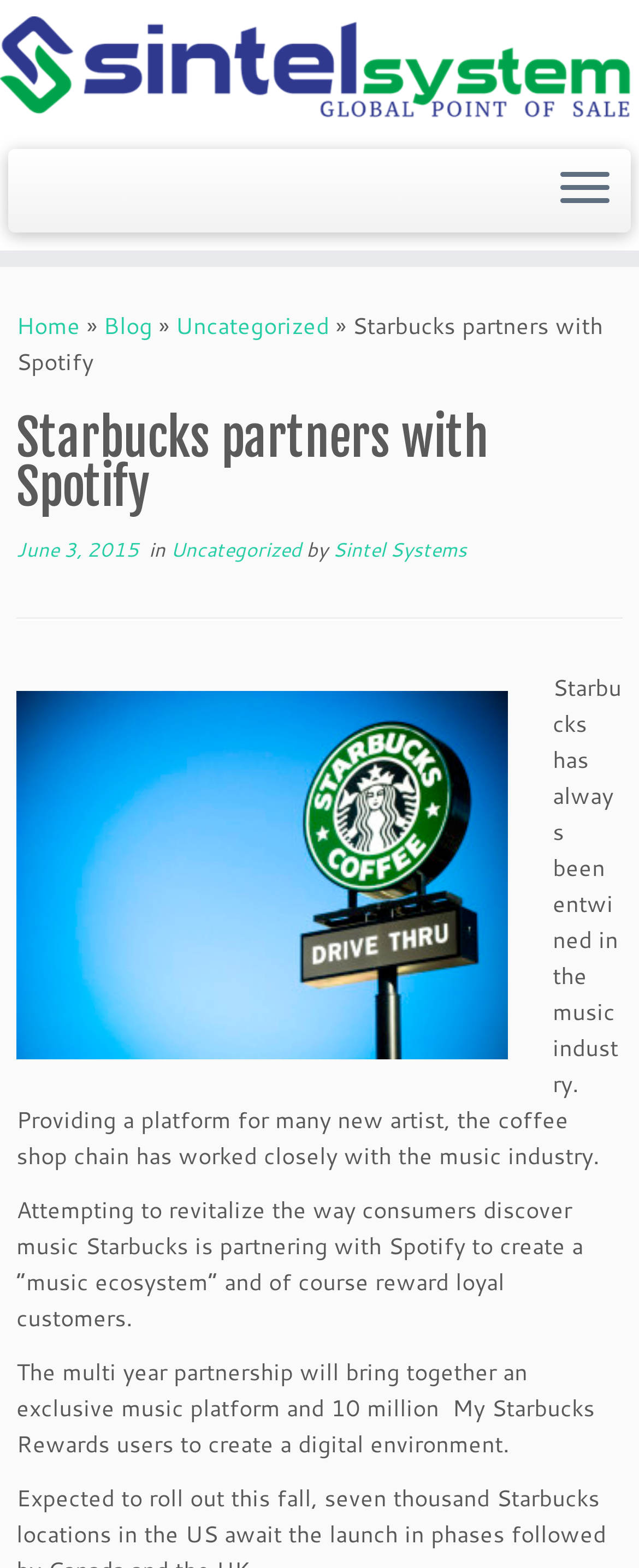Pinpoint the bounding box coordinates of the clickable element to carry out the following instruction: "Chat with an agent."

[0.826, 0.631, 0.949, 0.683]